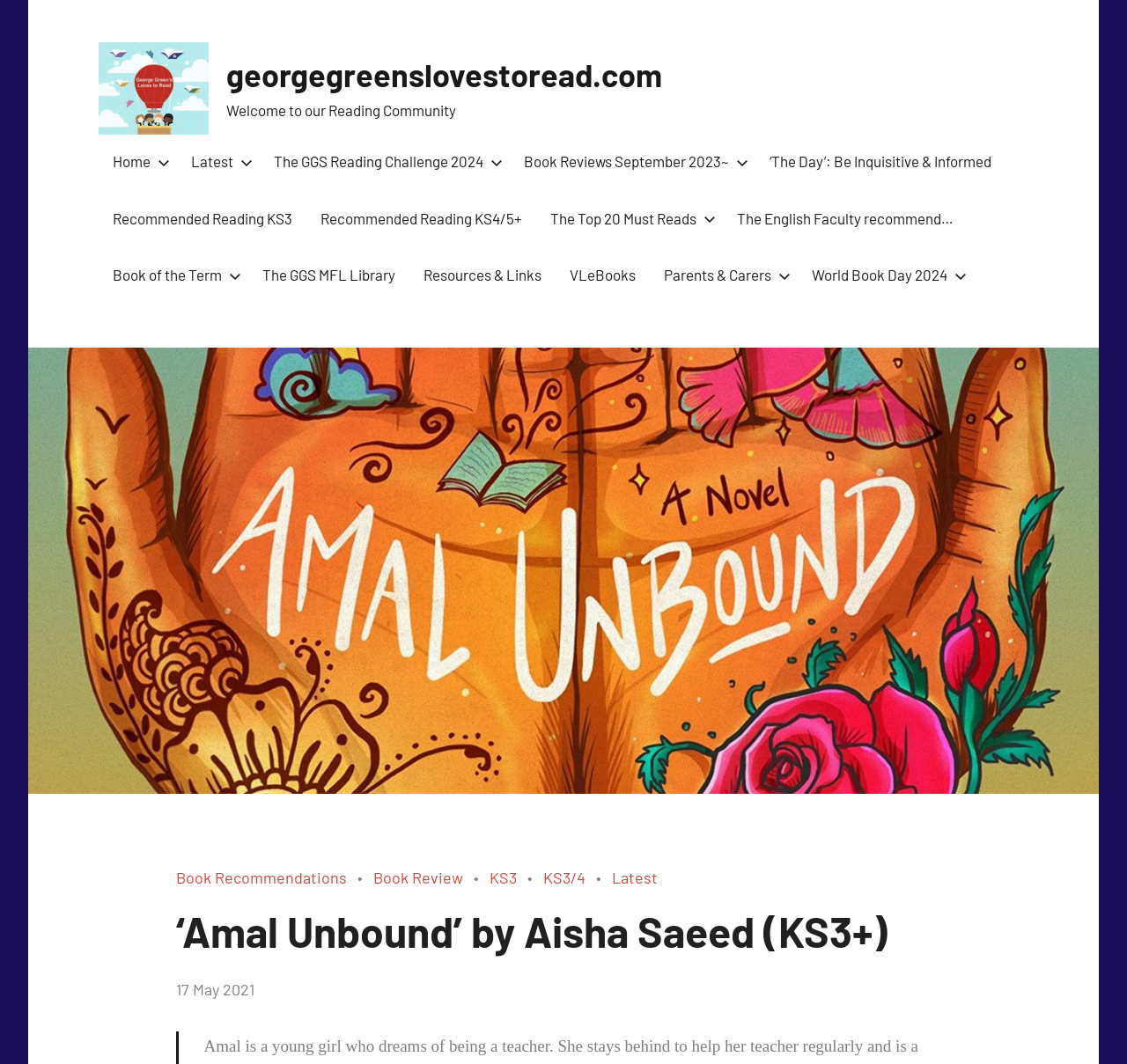What is the name of the book being reviewed?
Please provide a single word or phrase answer based on the image.

'Amal Unbound'